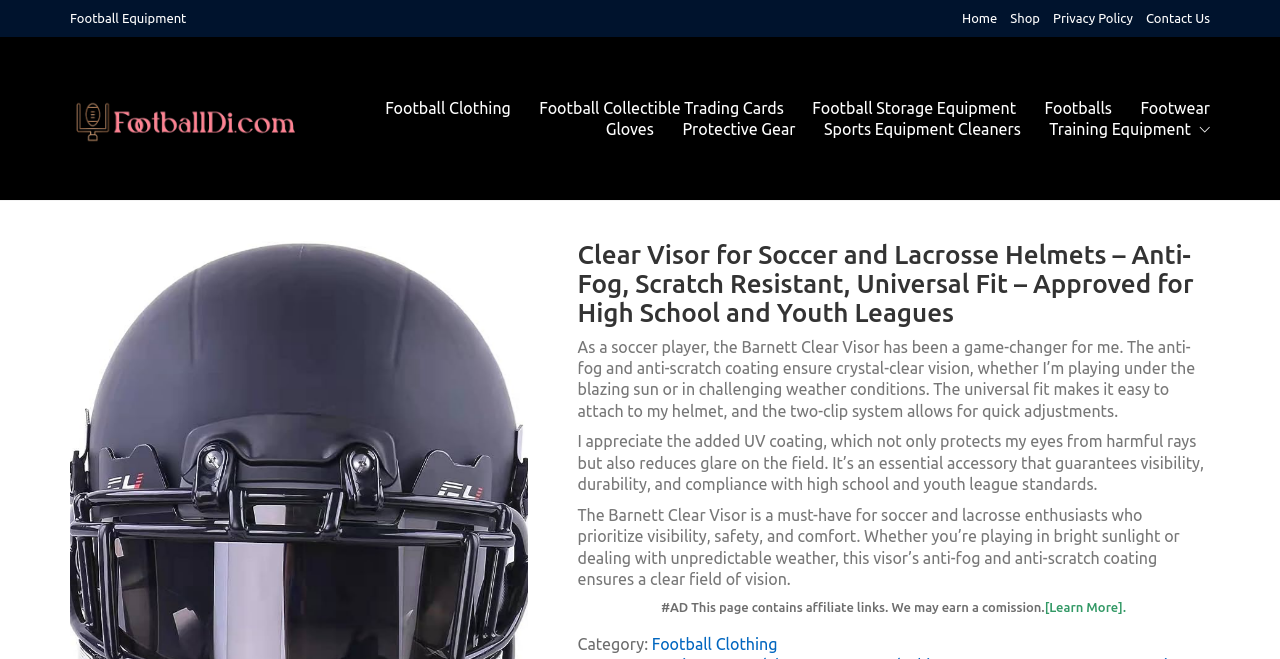Identify the bounding box coordinates of the area that should be clicked in order to complete the given instruction: "Learn more about affiliate links". The bounding box coordinates should be four float numbers between 0 and 1, i.e., [left, top, right, bottom].

[0.816, 0.91, 0.88, 0.932]